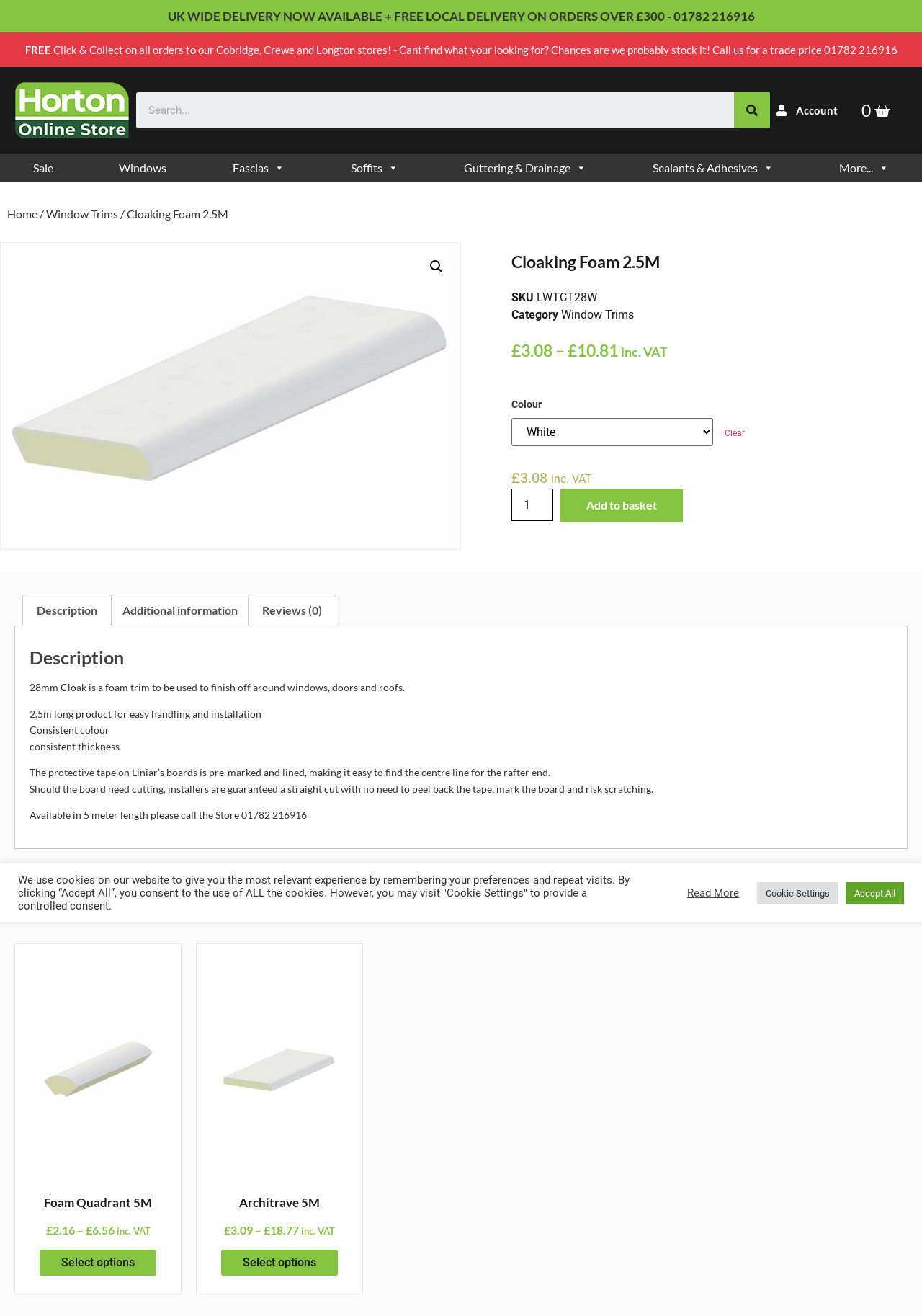Identify the headline of the webpage and generate its text content.

Cloaking Foam 2.5M